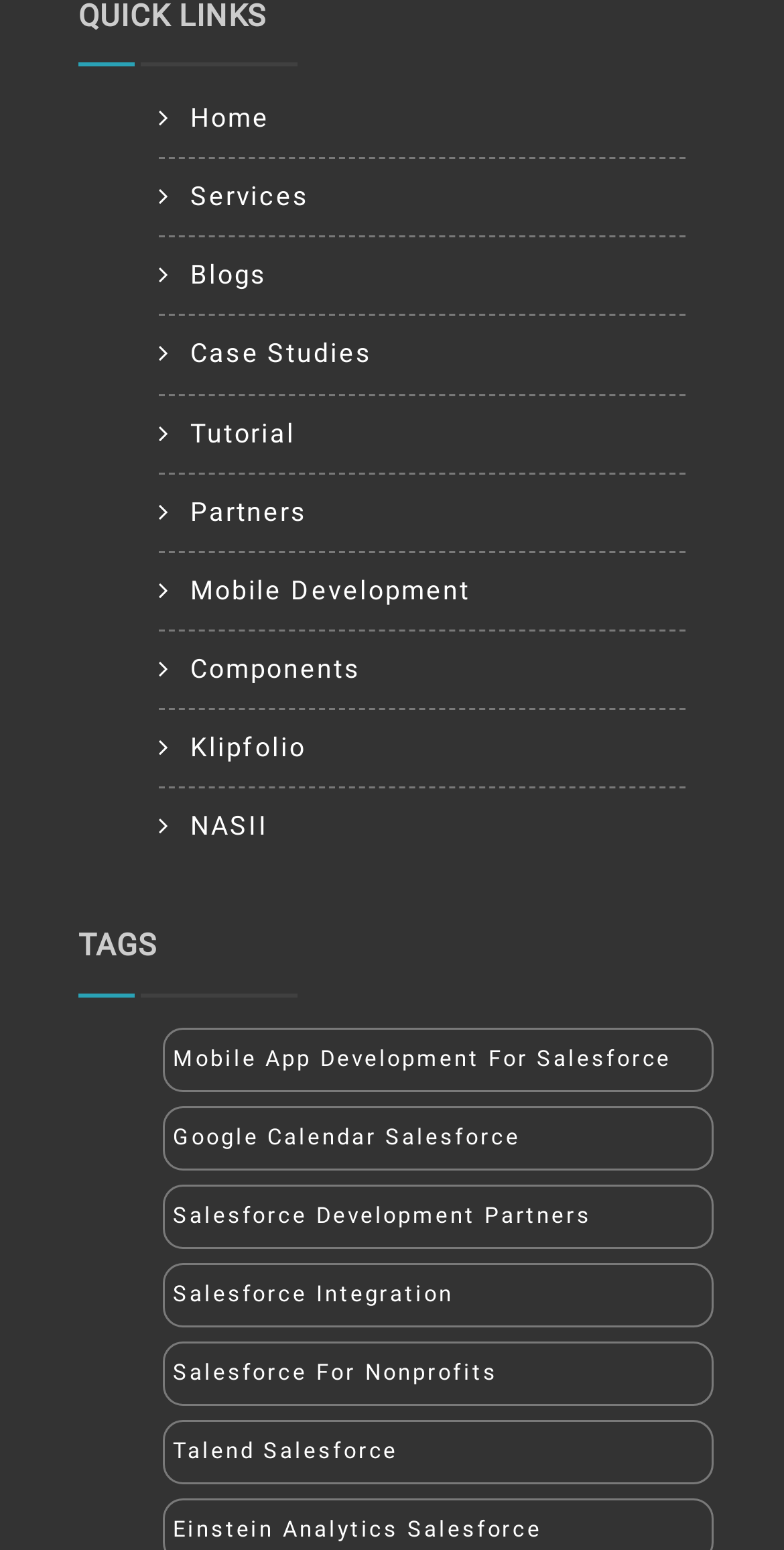Please respond to the question with a concise word or phrase:
What is the first menu item?

Home